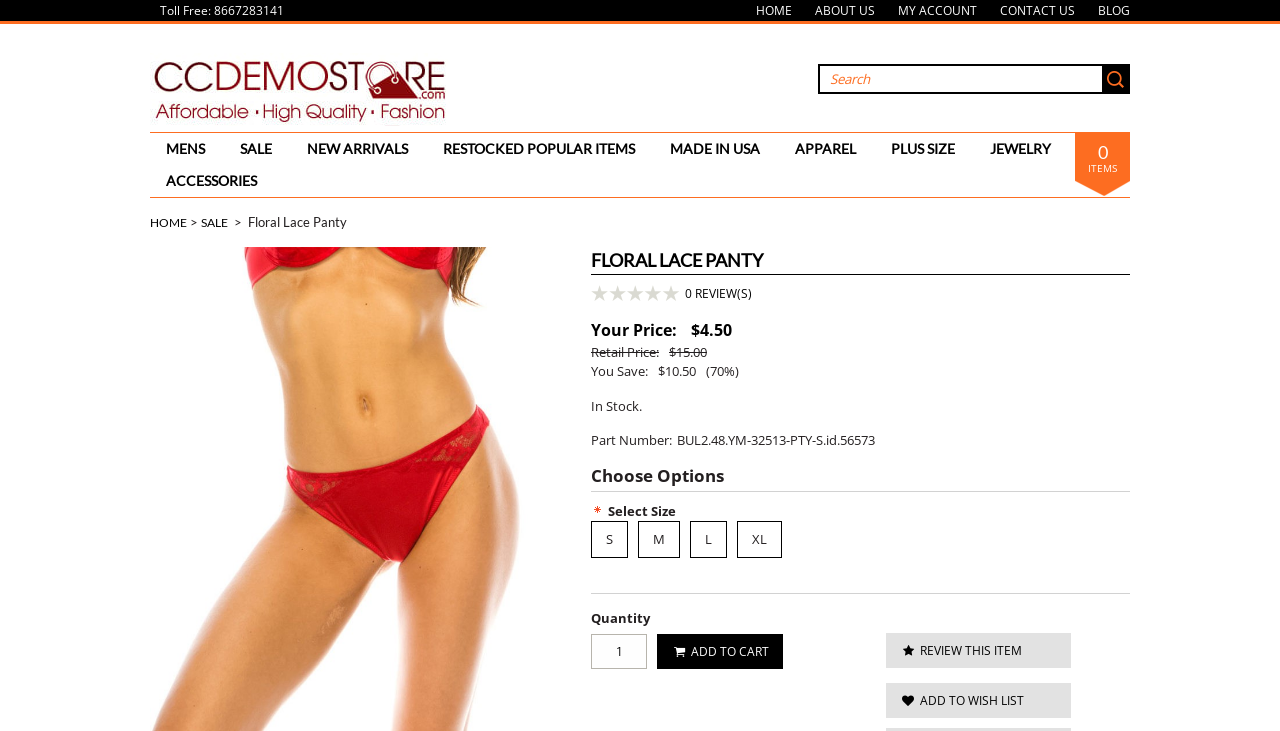Predict the bounding box coordinates of the UI element that matches this description: "MADE IN USA". The coordinates should be in the format [left, top, right, bottom] with each value between 0 and 1.

[0.515, 0.182, 0.602, 0.226]